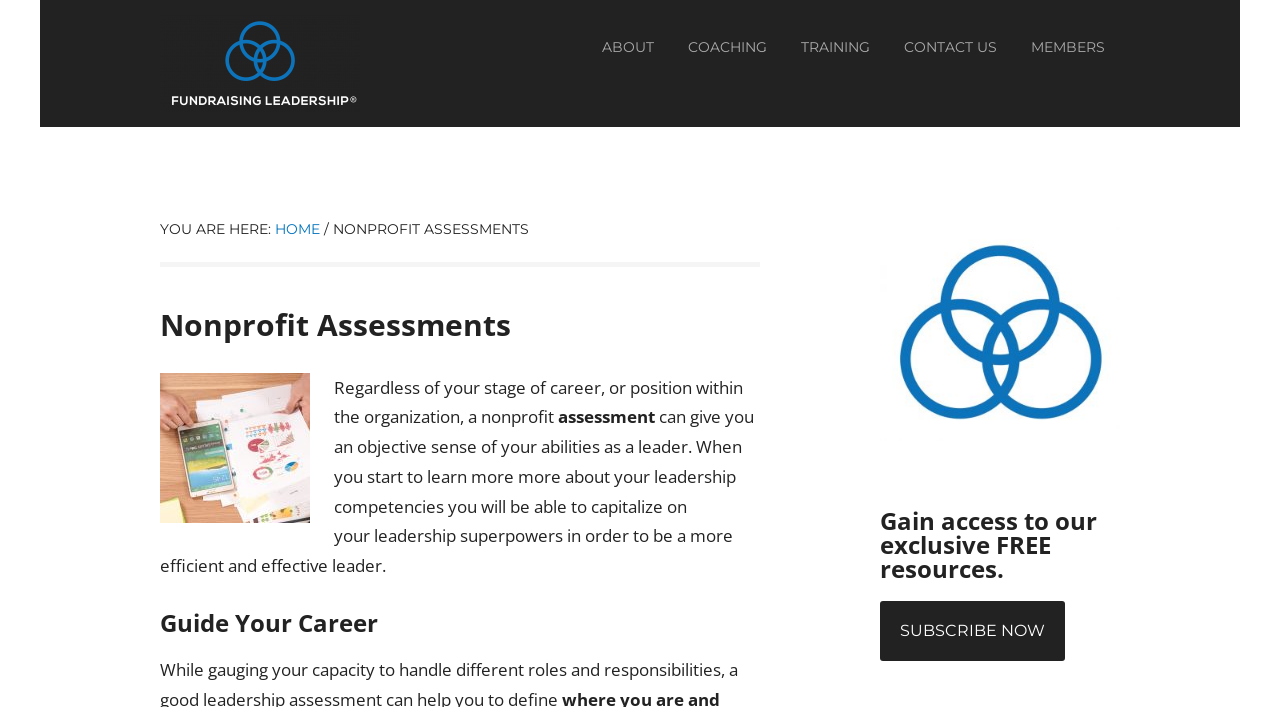What is the purpose of a nonprofit assessment?
Give a detailed explanation using the information visible in the image.

According to the webpage, a nonprofit assessment can give you an objective sense of your abilities as a leader, which can help you capitalize on your leadership superpowers and become a more efficient and effective leader.